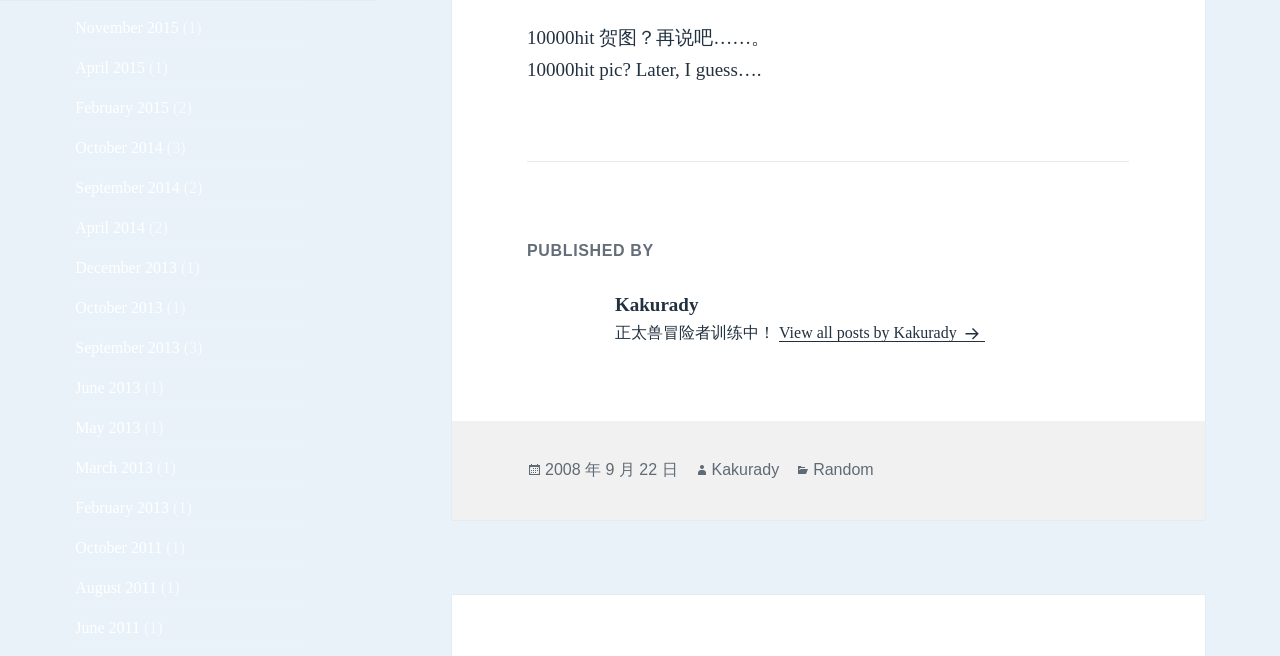Determine the bounding box coordinates for the region that must be clicked to execute the following instruction: "View post from April 2015".

[0.059, 0.089, 0.113, 0.115]